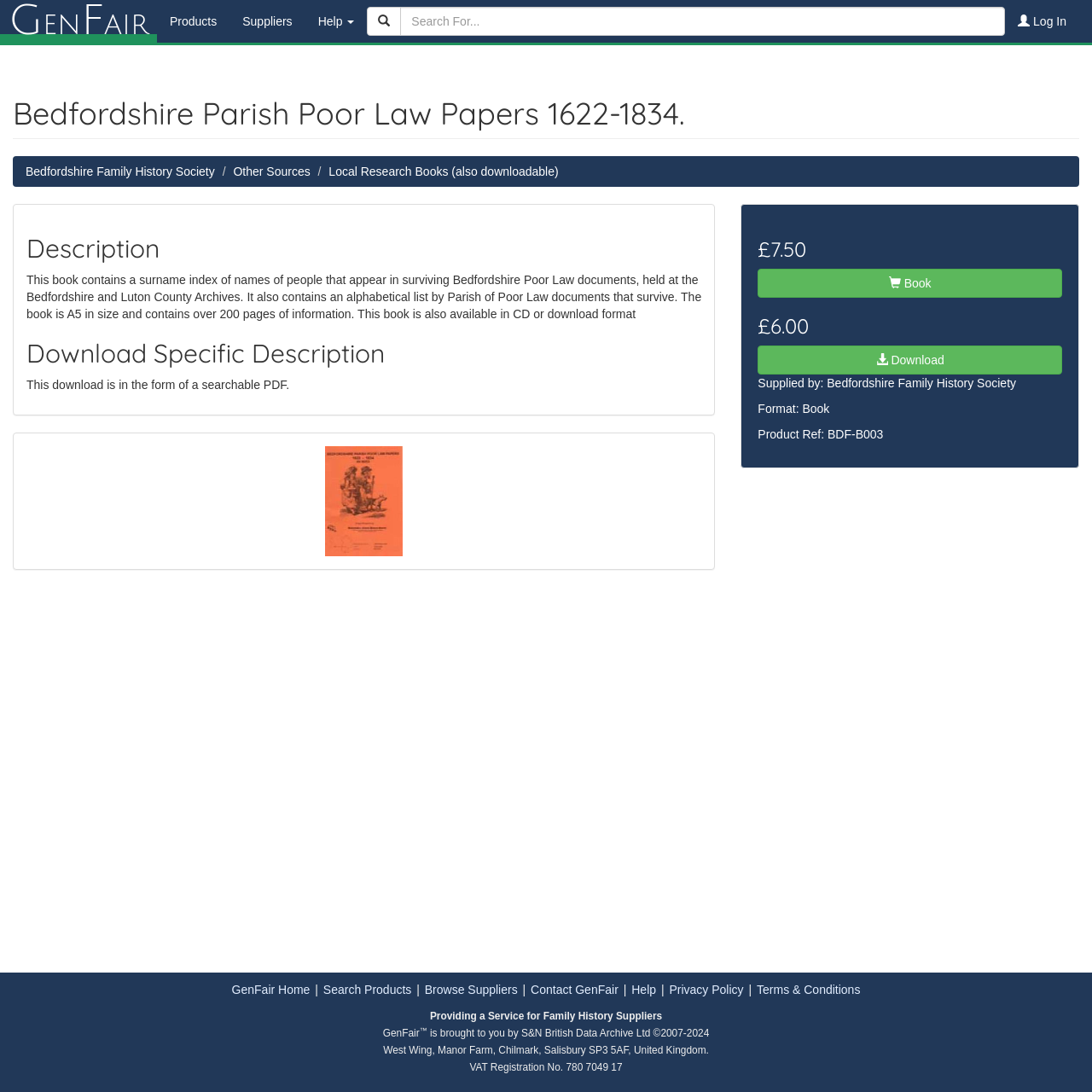Determine the bounding box coordinates in the format (top-left x, top-left y, bottom-right x, bottom-right y). Ensure all values are floating point numbers between 0 and 1. Identify the bounding box of the UI element described by: Download

[0.694, 0.317, 0.973, 0.343]